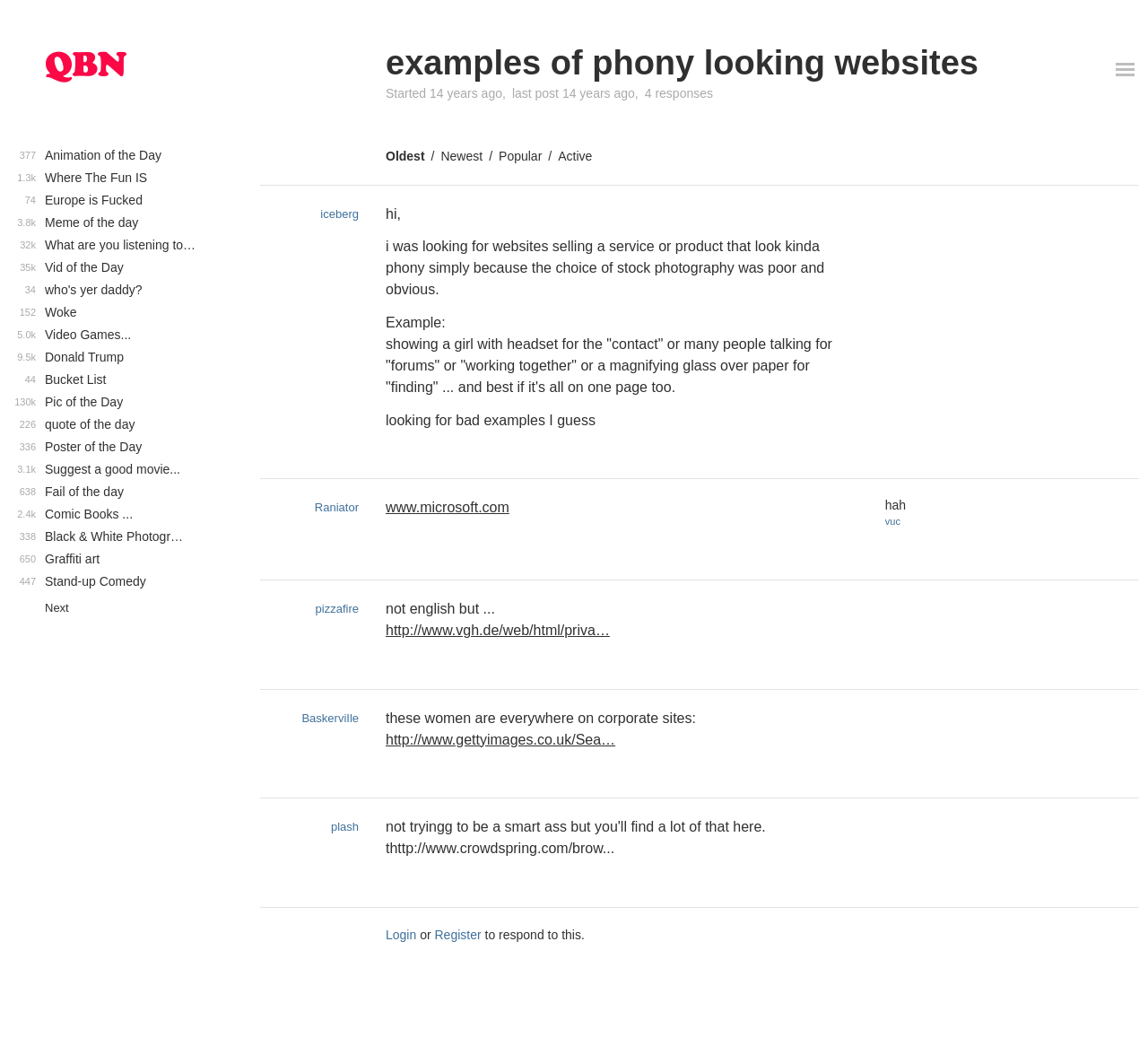Please identify the bounding box coordinates for the region that you need to click to follow this instruction: "click on the 'Login' link".

[0.336, 0.879, 0.363, 0.893]